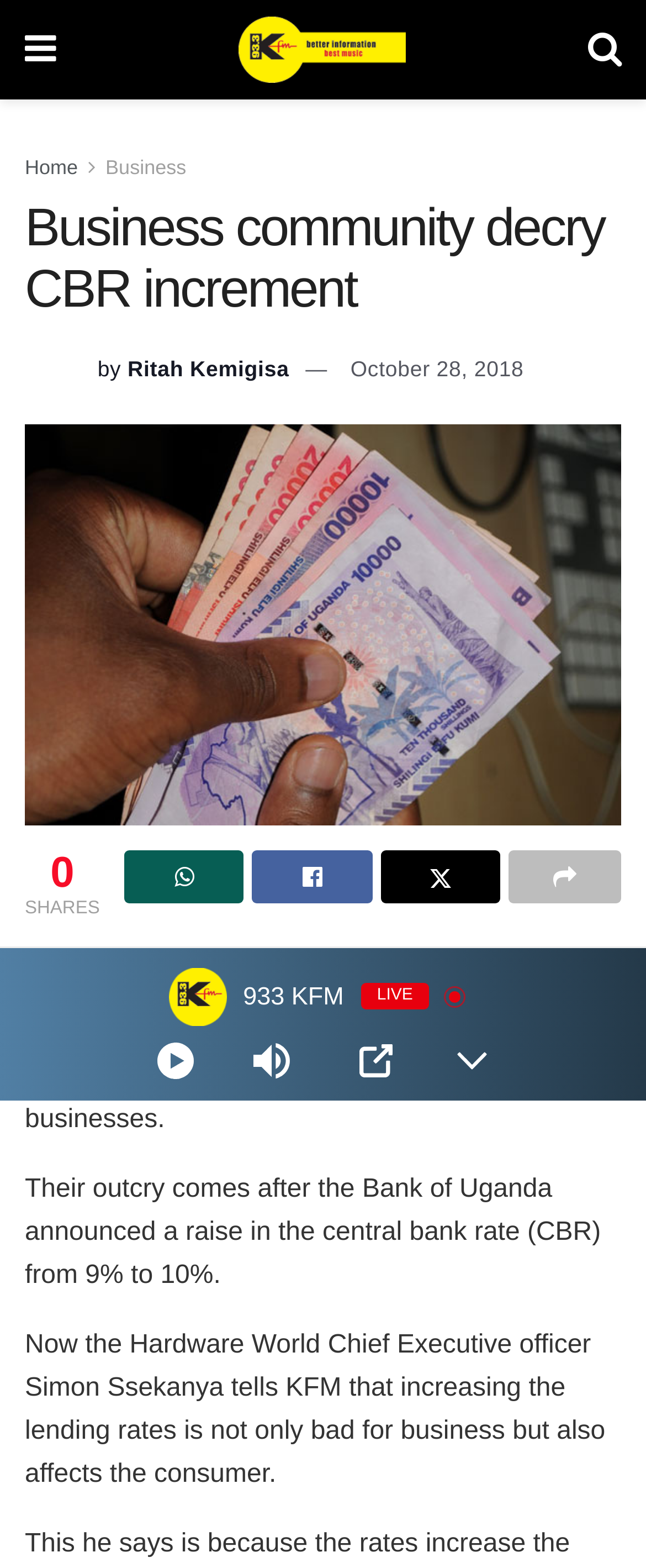Locate the bounding box for the described UI element: "aria-label="Play" title="Play"". Ensure the coordinates are four float numbers between 0 and 1, formatted as [left, top, right, bottom].

[0.235, 0.662, 0.306, 0.691]